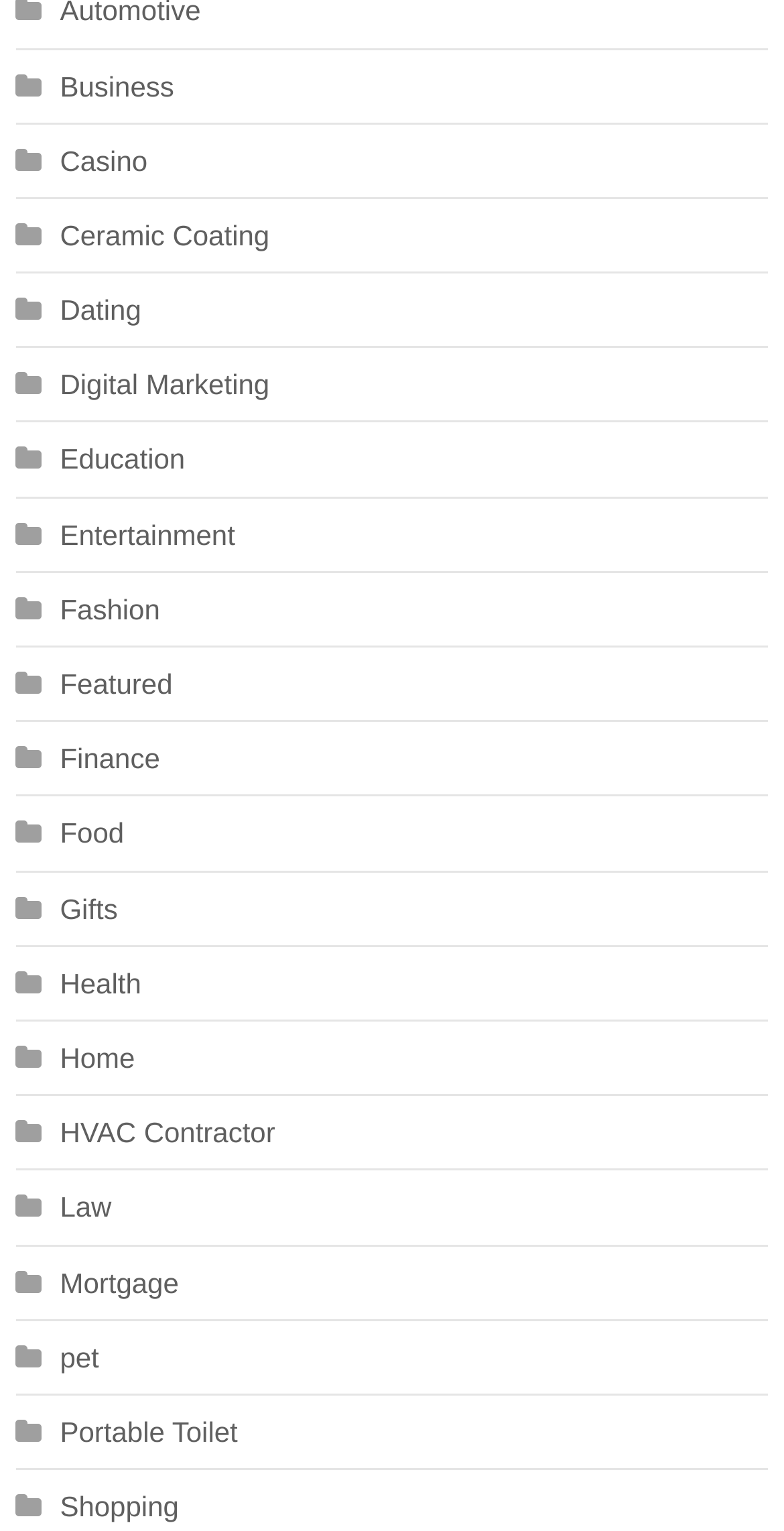Please find the bounding box coordinates of the element that you should click to achieve the following instruction: "Read about Florida Map Shows Where State Will Become Underwater From Sea Level Rise". The coordinates should be presented as four float numbers between 0 and 1: [left, top, right, bottom].

None